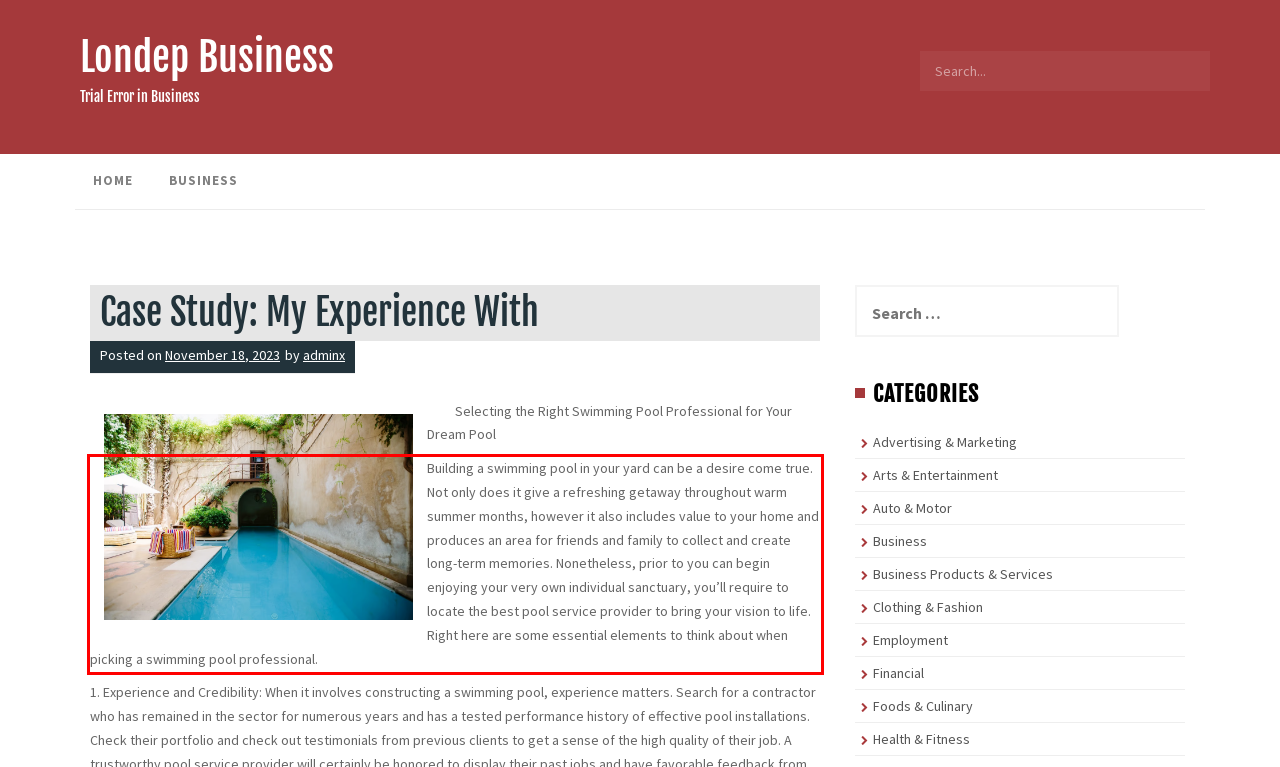You are provided with a webpage screenshot that includes a red rectangle bounding box. Extract the text content from within the bounding box using OCR.

Building a swimming pool in your yard can be a desire come true. Not only does it give a refreshing getaway throughout warm summer months, however it also includes value to your home and produces an area for friends and family to collect and create long-term memories. Nonetheless, prior to you can begin enjoying your very own individual sanctuary, you’ll require to locate the best pool service provider to bring your vision to life. Right here are some essential elements to think about when picking a swimming pool professional.